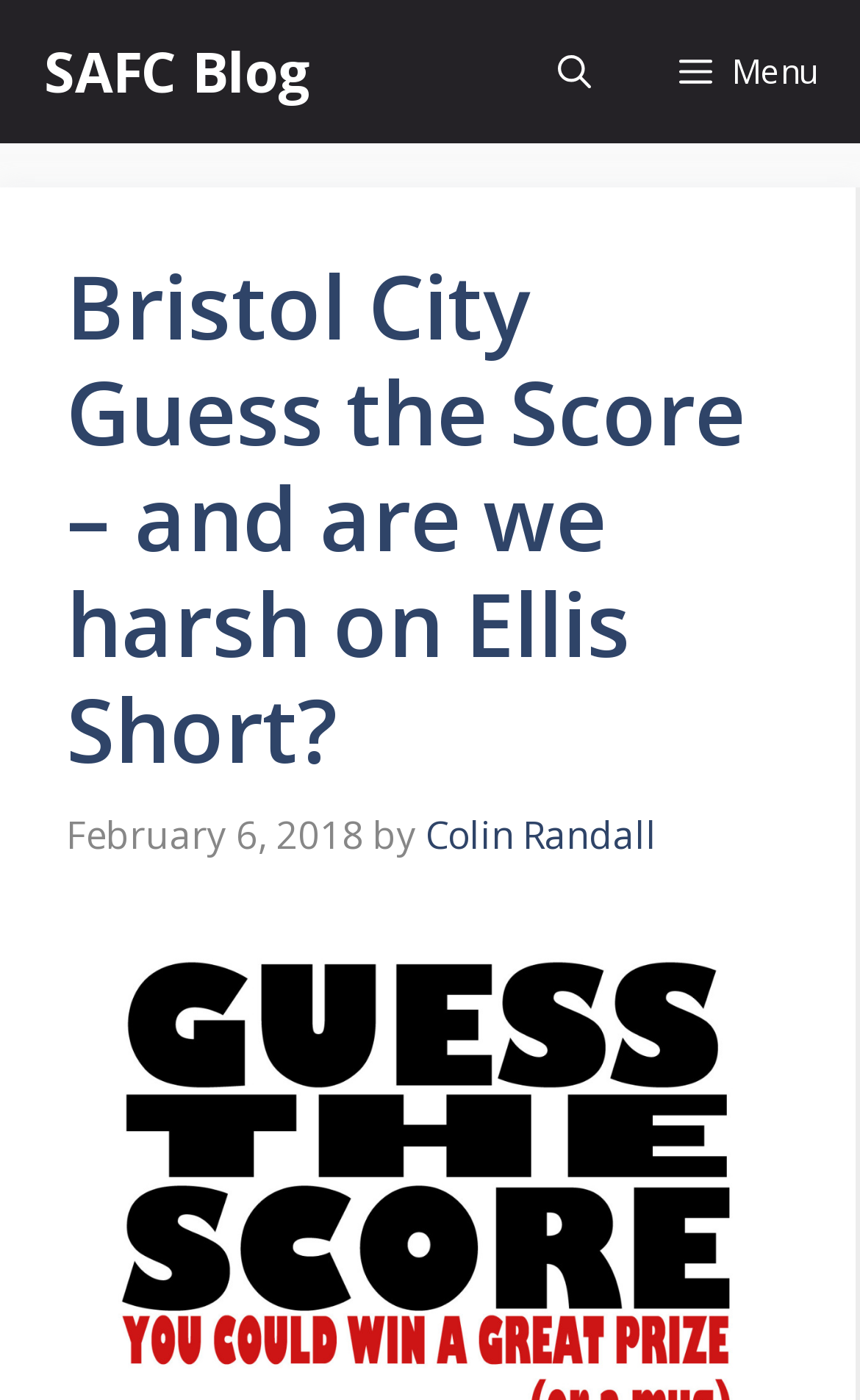How many links are in the navigation section?
Refer to the image and provide a detailed answer to the question.

I found the number of links in the navigation section by counting the link elements, which are 'SAFC Blog', 'Menu', and 'Open Search Bar'.